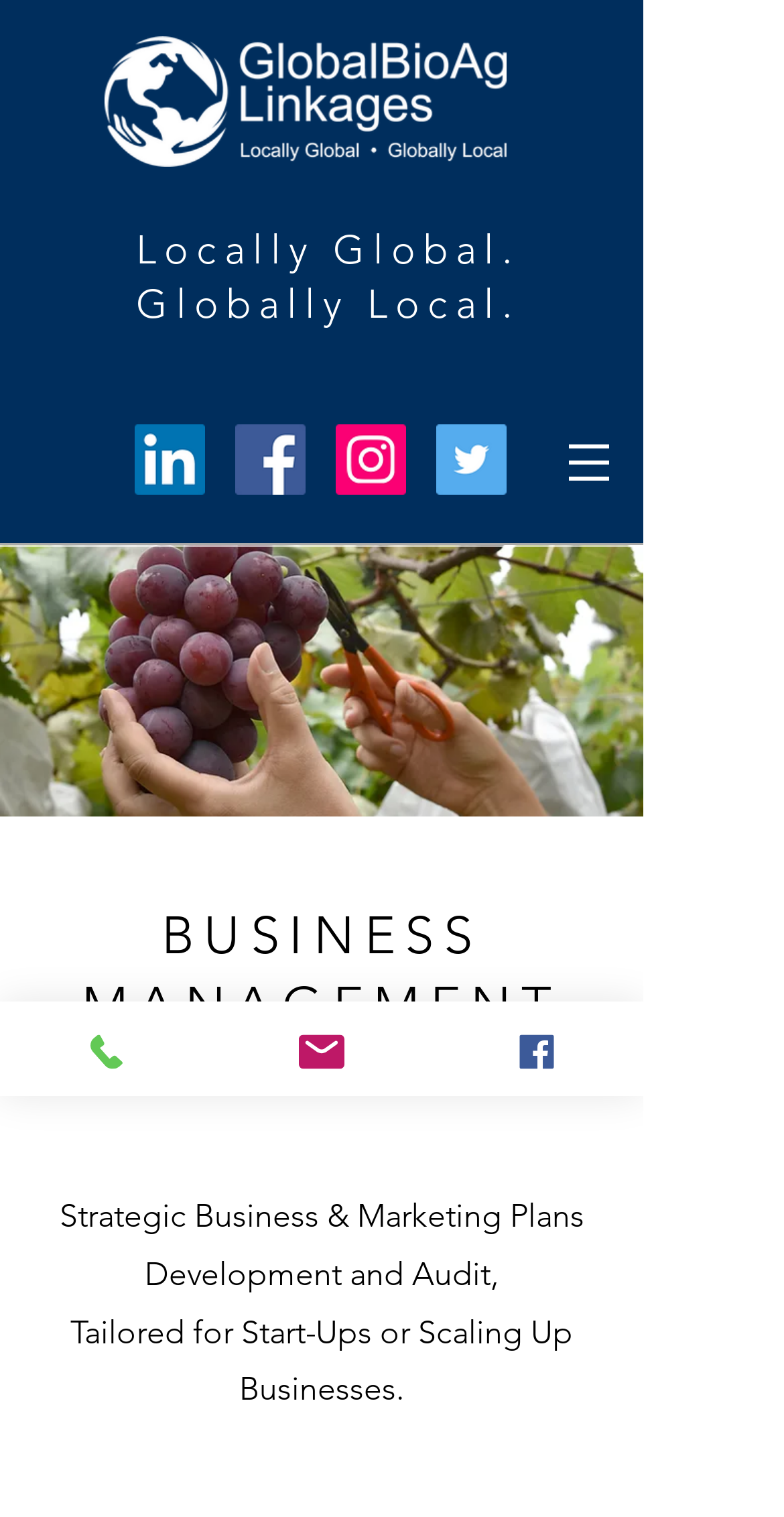Identify the bounding box for the UI element that is described as follows: "aria-label="Search" value=""".

None